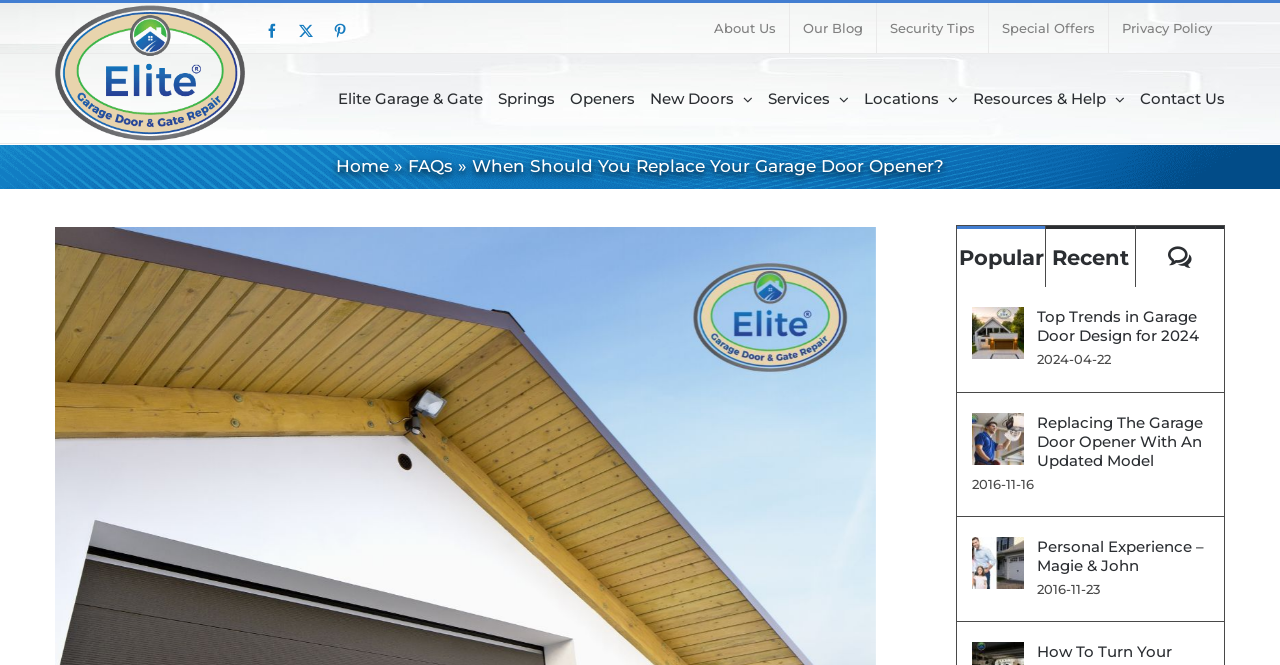Identify the bounding box coordinates of the section to be clicked to complete the task described by the following instruction: "View the blog post Top Trends in Garage Door Design for 2024". The coordinates should be four float numbers between 0 and 1, formatted as [left, top, right, bottom].

[0.759, 0.468, 0.8, 0.497]